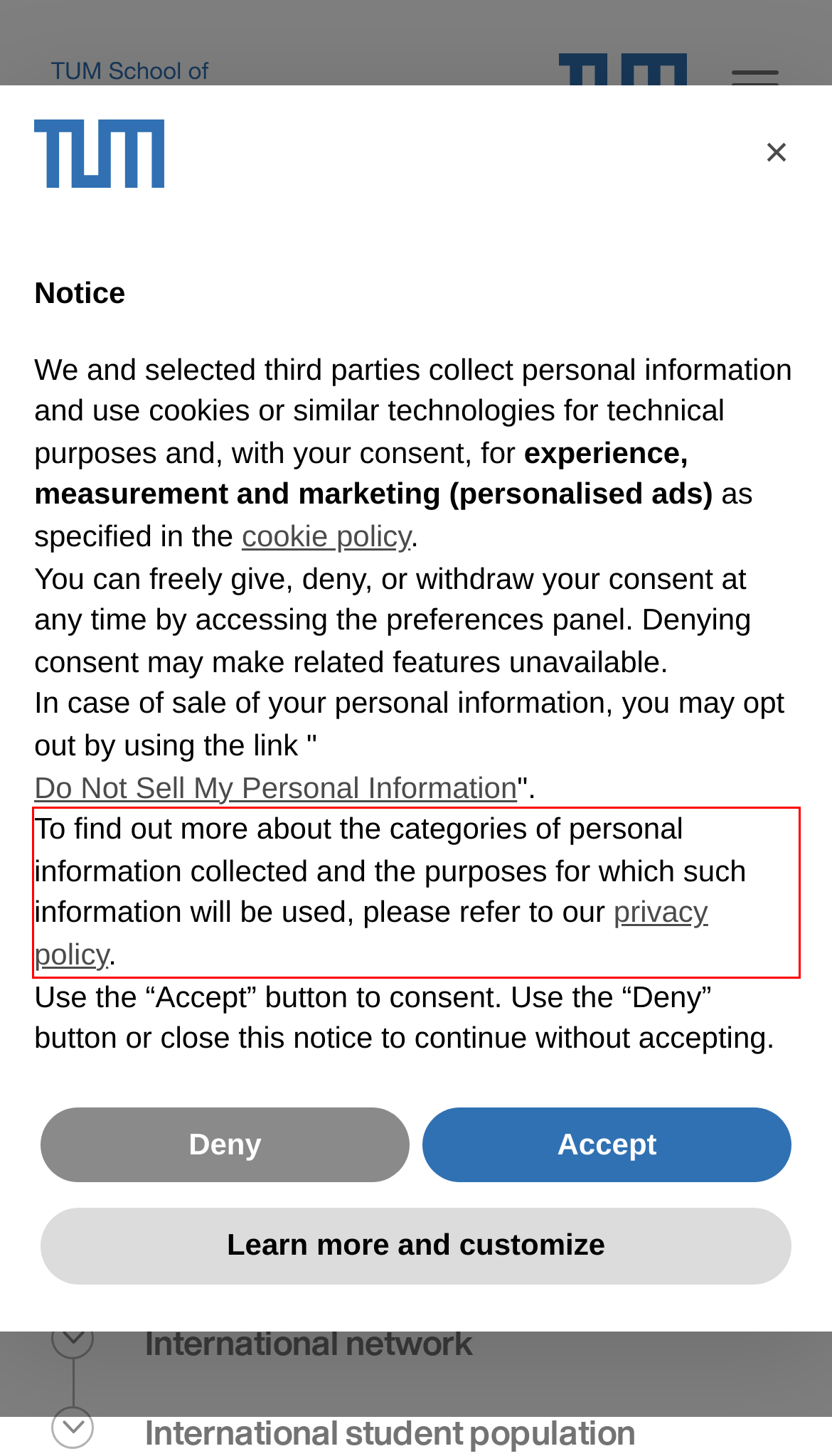Perform OCR on the text inside the red-bordered box in the provided screenshot and output the content.

To find out more about the categories of personal information collected and the purposes for which such information will be used, please refer to our privacy policy.